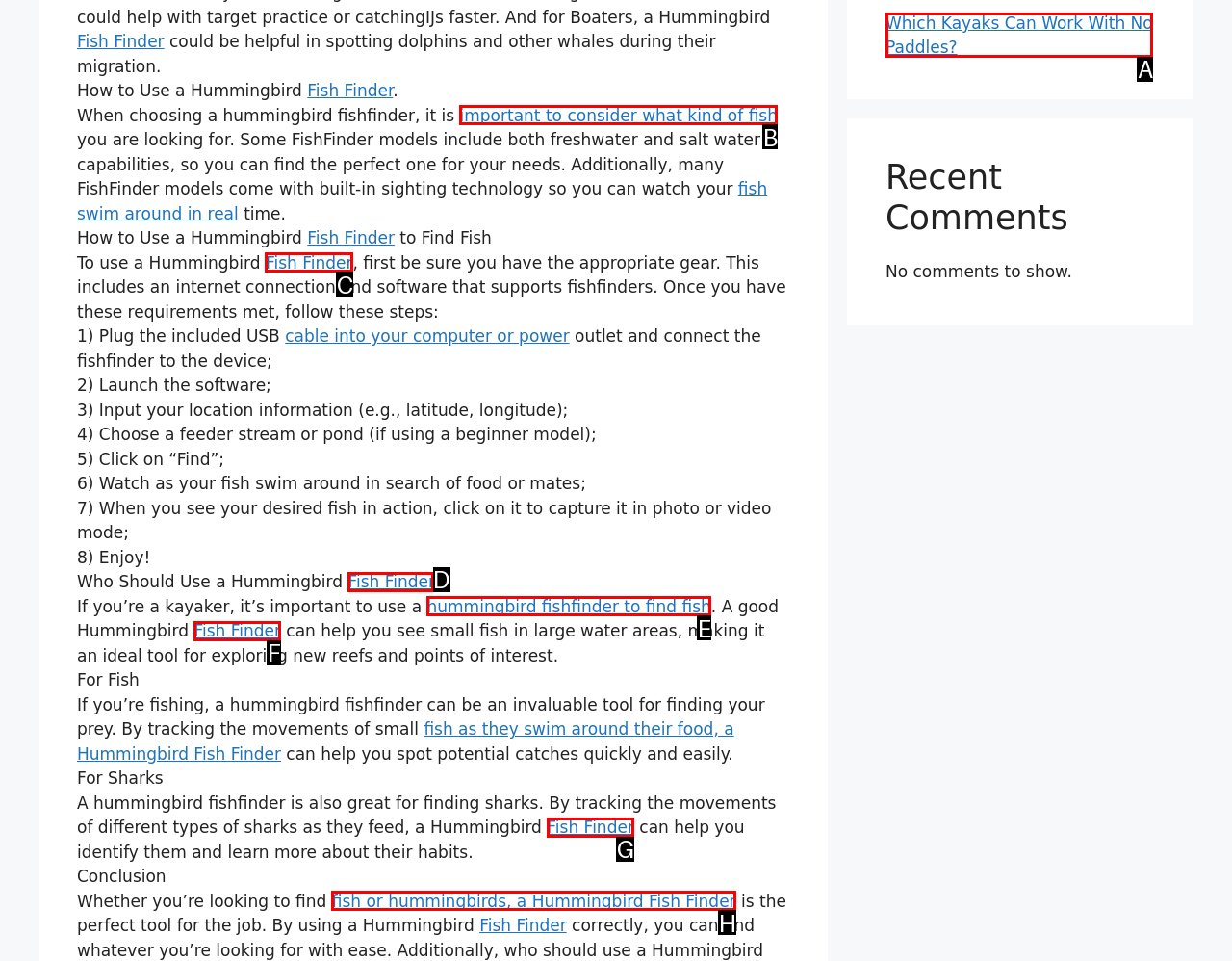Look at the description: Fish Finder
Determine the letter of the matching UI element from the given choices.

D